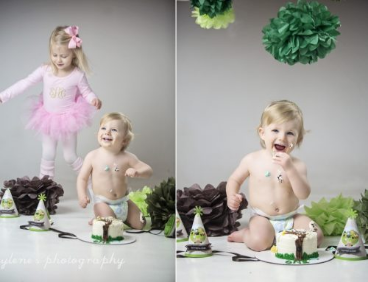Answer the question below with a single word or a brief phrase: 
What is the girl wearing?

pink tutu